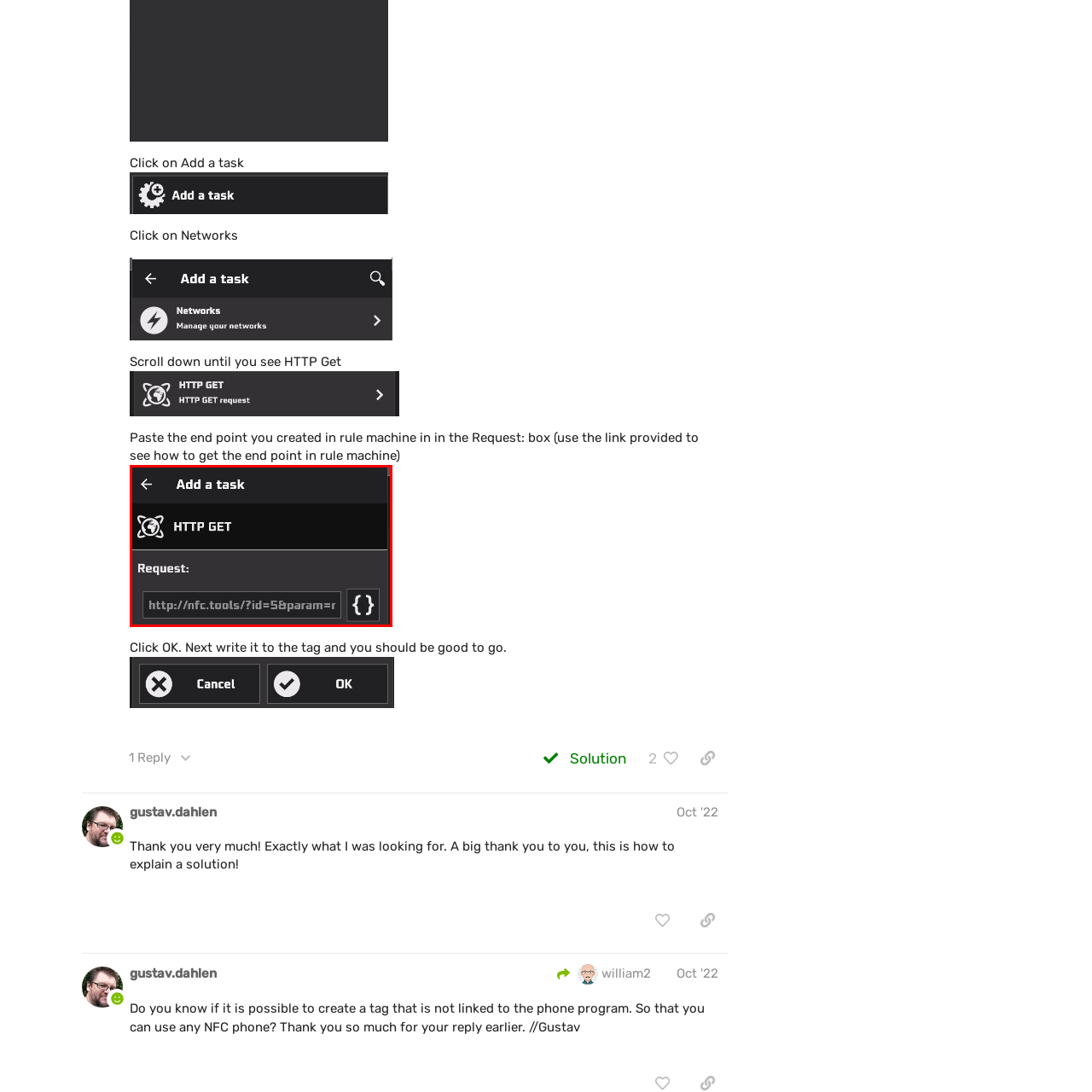What is the endpoint for the task?
Look at the image within the red bounding box and provide a single word or phrase as an answer.

http://nfc.tools/?id=5&param=r